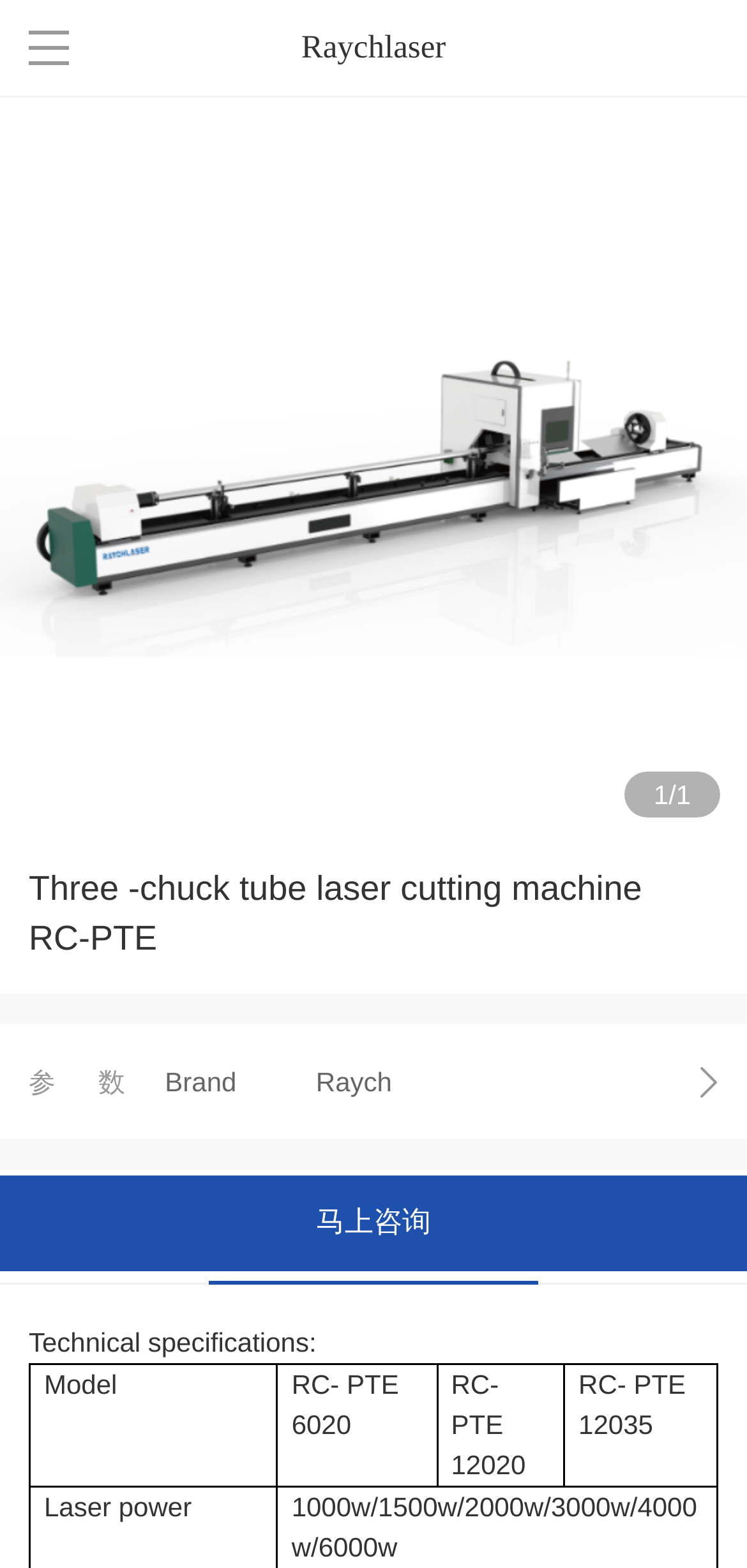Can you show the bounding box coordinates of the region to click on to complete the task described in the instruction: "view product information"?

[0.041, 0.126, 0.959, 0.187]